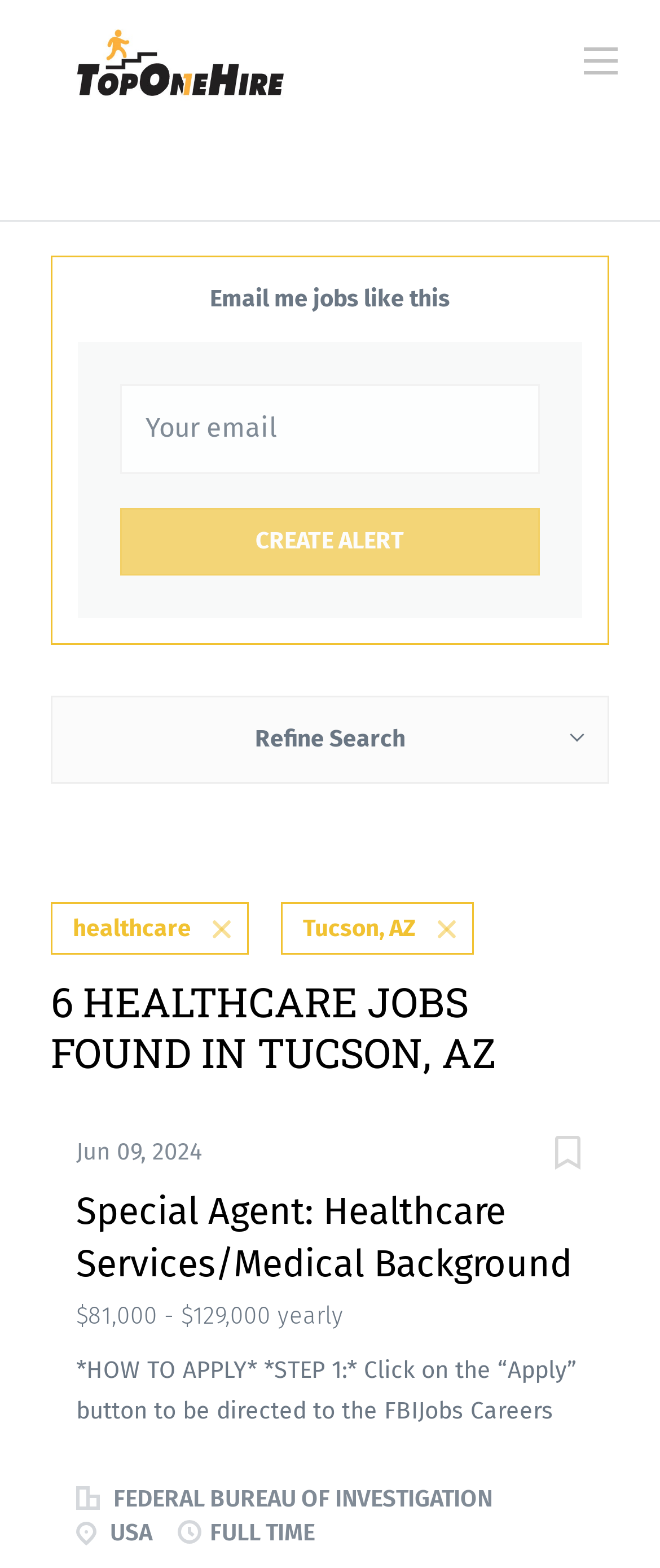Please give a short response to the question using one word or a phrase:
What is the location of the job posted by the Federal Bureau of Investigation?

USA